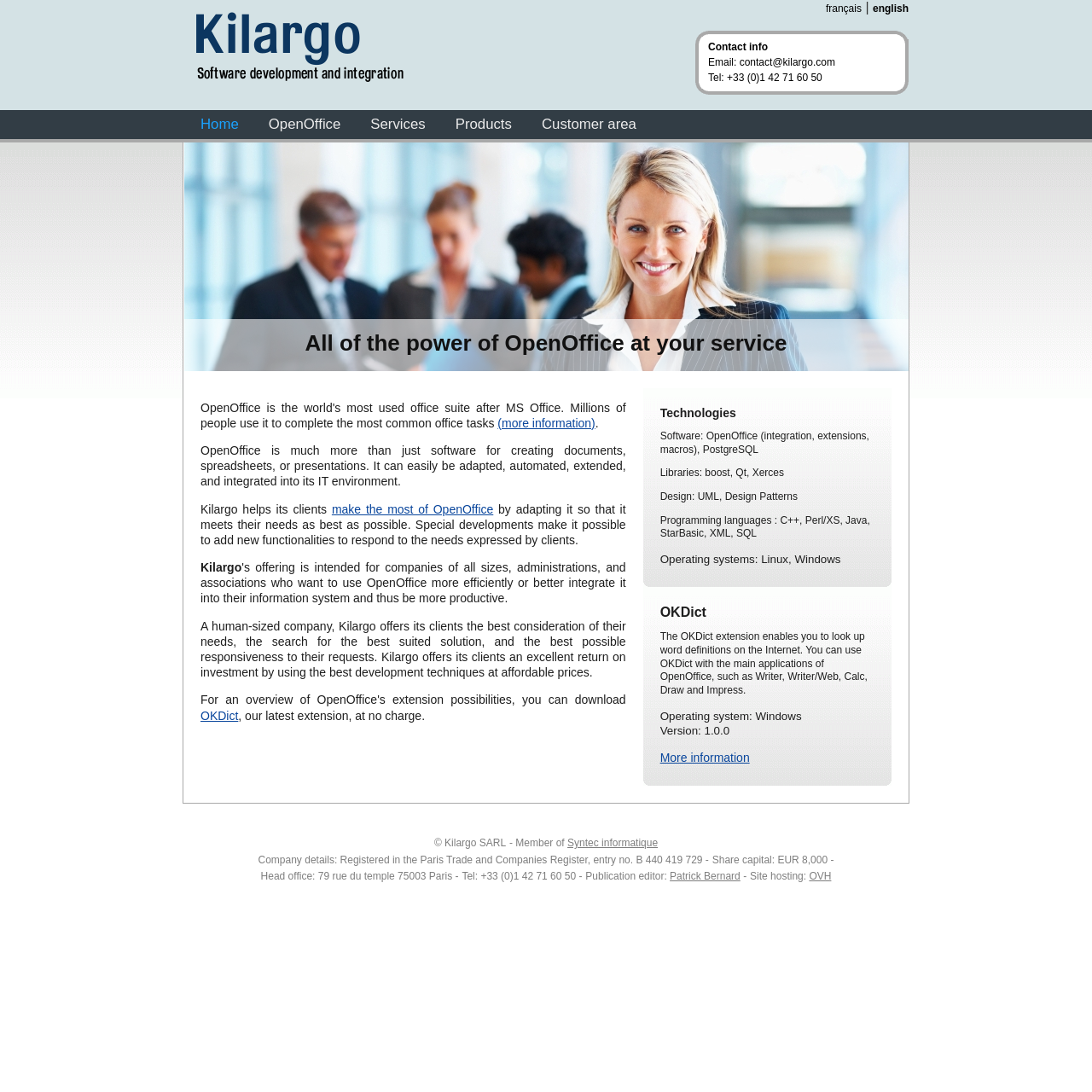Identify the bounding box coordinates necessary to click and complete the given instruction: "Contact Kilargo via email".

[0.677, 0.052, 0.765, 0.063]